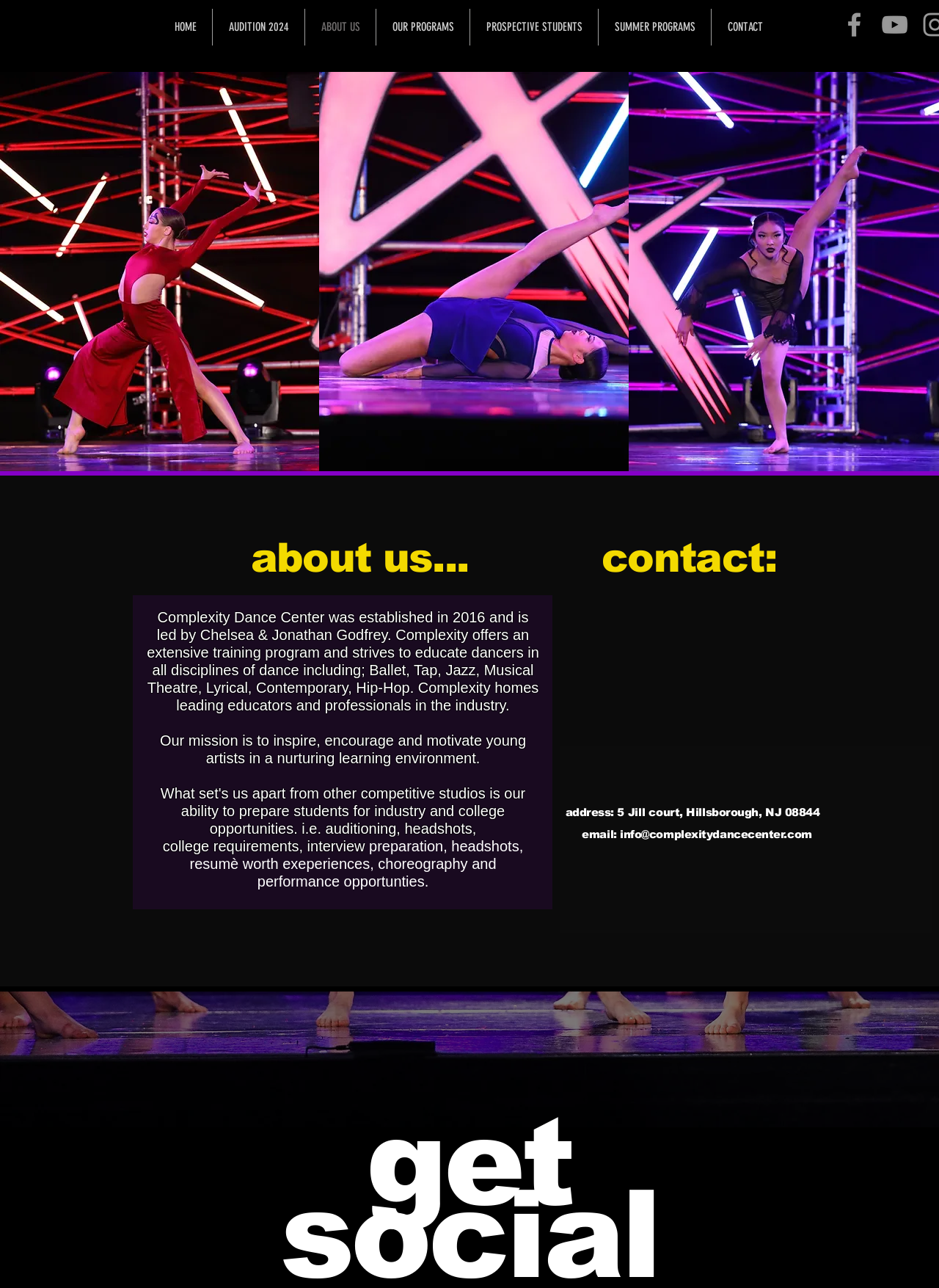Locate the bounding box coordinates of the element's region that should be clicked to carry out the following instruction: "Click CONTACT". The coordinates need to be four float numbers between 0 and 1, i.e., [left, top, right, bottom].

[0.758, 0.007, 0.829, 0.035]